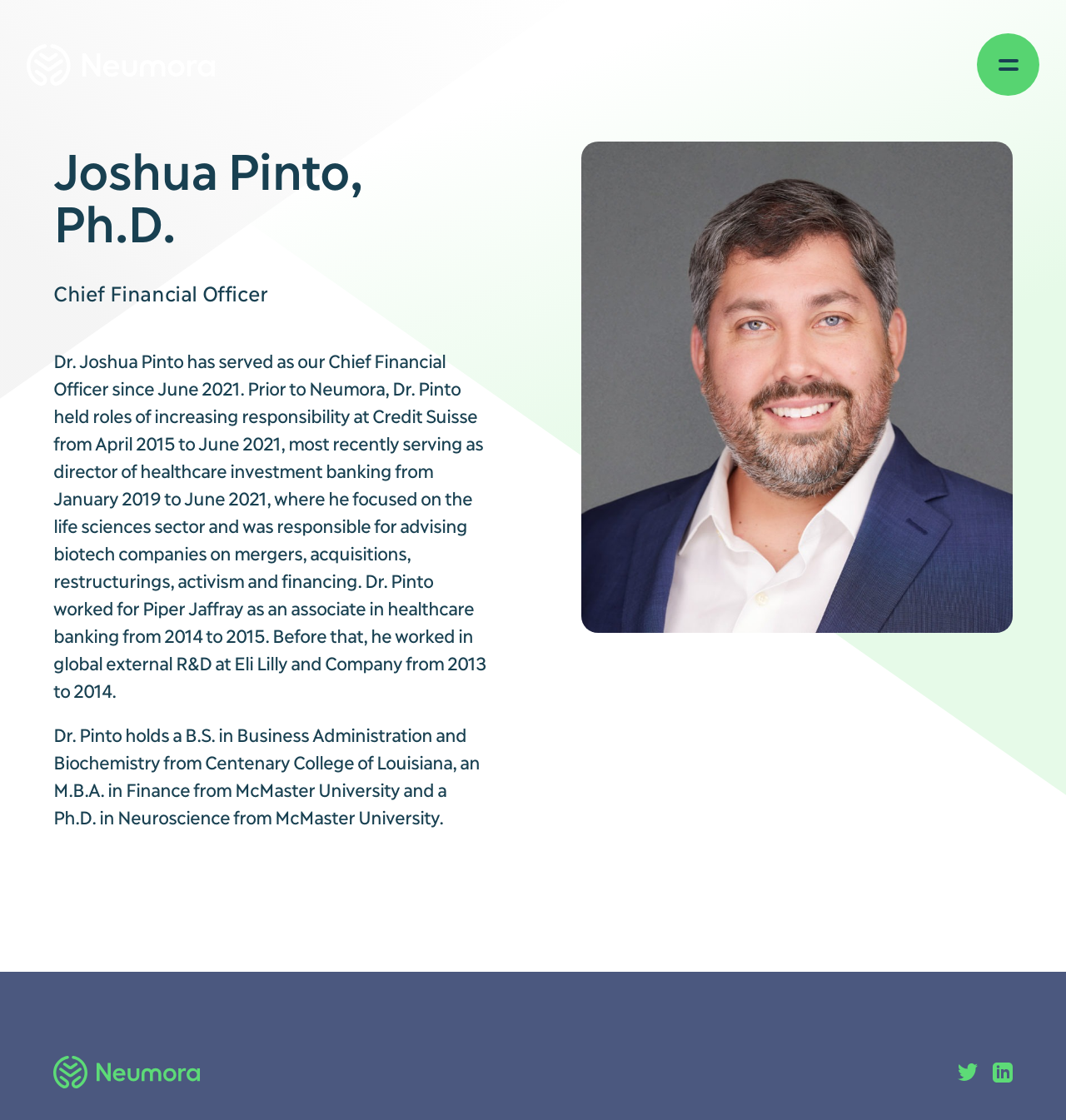Identify the bounding box coordinates for the element you need to click to achieve the following task: "Go to About page". Provide the bounding box coordinates as four float numbers between 0 and 1, in the form [left, top, right, bottom].

[0.05, 0.13, 0.173, 0.196]